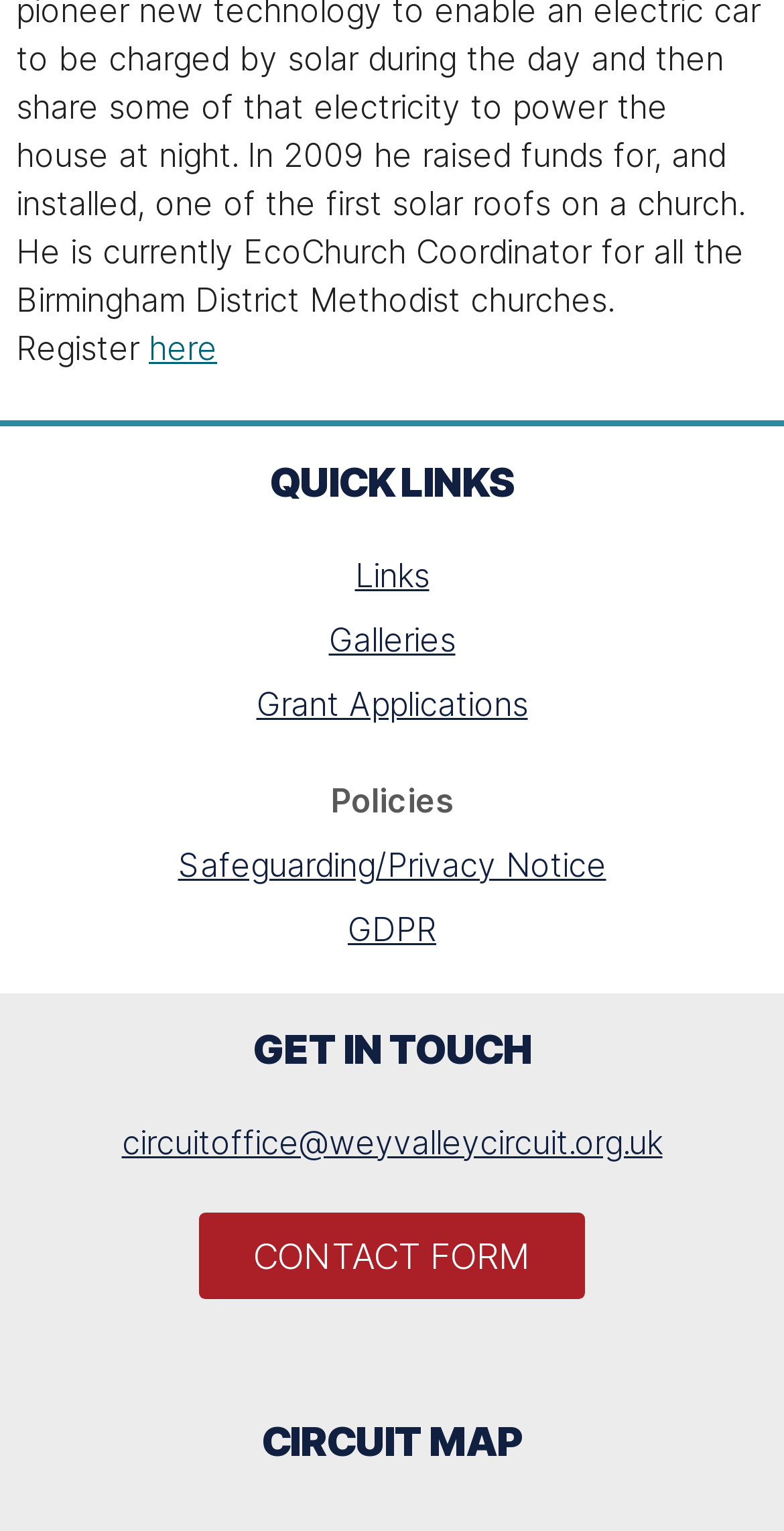What is the category of 'Safeguarding/Privacy Notice'?
Give a comprehensive and detailed explanation for the question.

The 'Safeguarding/Privacy Notice' link is located under the 'Policies' heading, which has a bounding box coordinate of [0.0, 0.481, 1.0, 0.544]. This suggests that 'Safeguarding/Privacy Notice' is a type of policy.